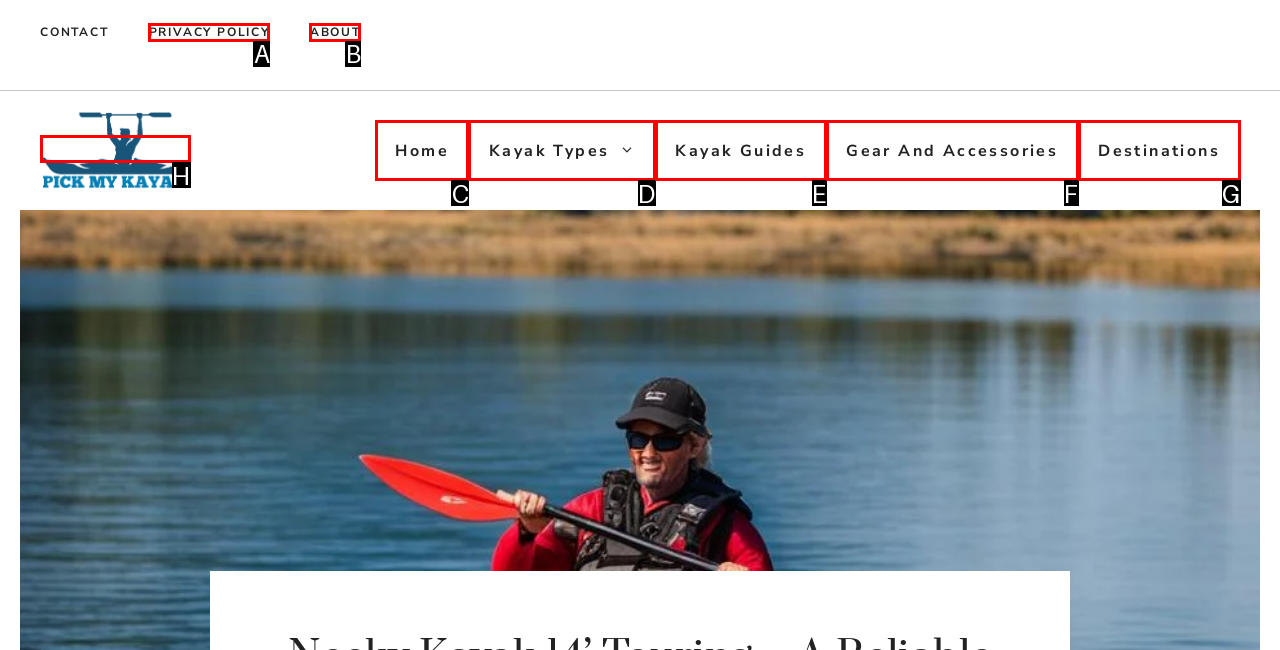Select the HTML element that corresponds to the description: Gear and Accessories
Reply with the letter of the correct option from the given choices.

F